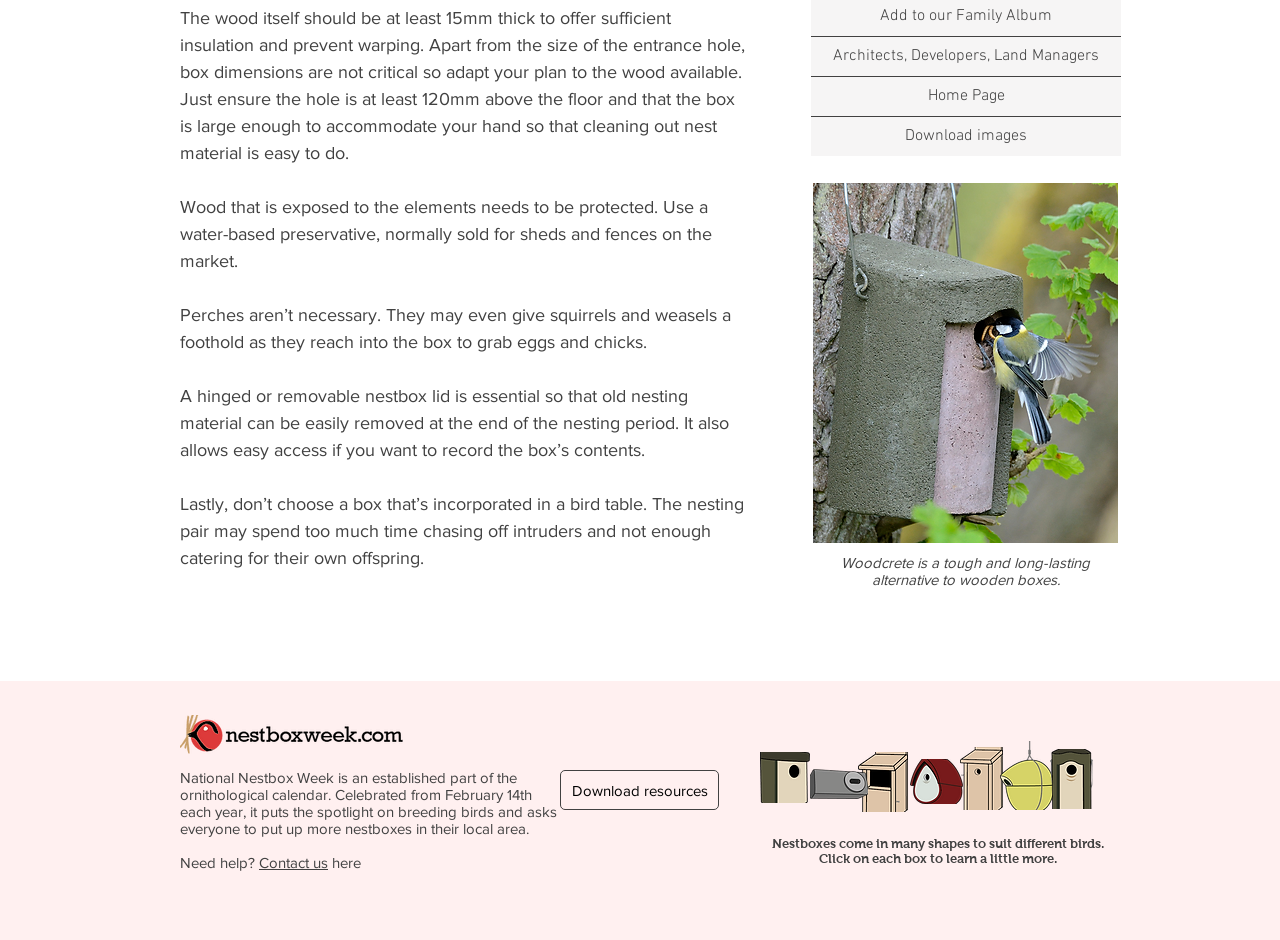Please determine the bounding box coordinates for the element with the description: "Architects, Developers, Land Managers".

[0.634, 0.039, 0.876, 0.081]